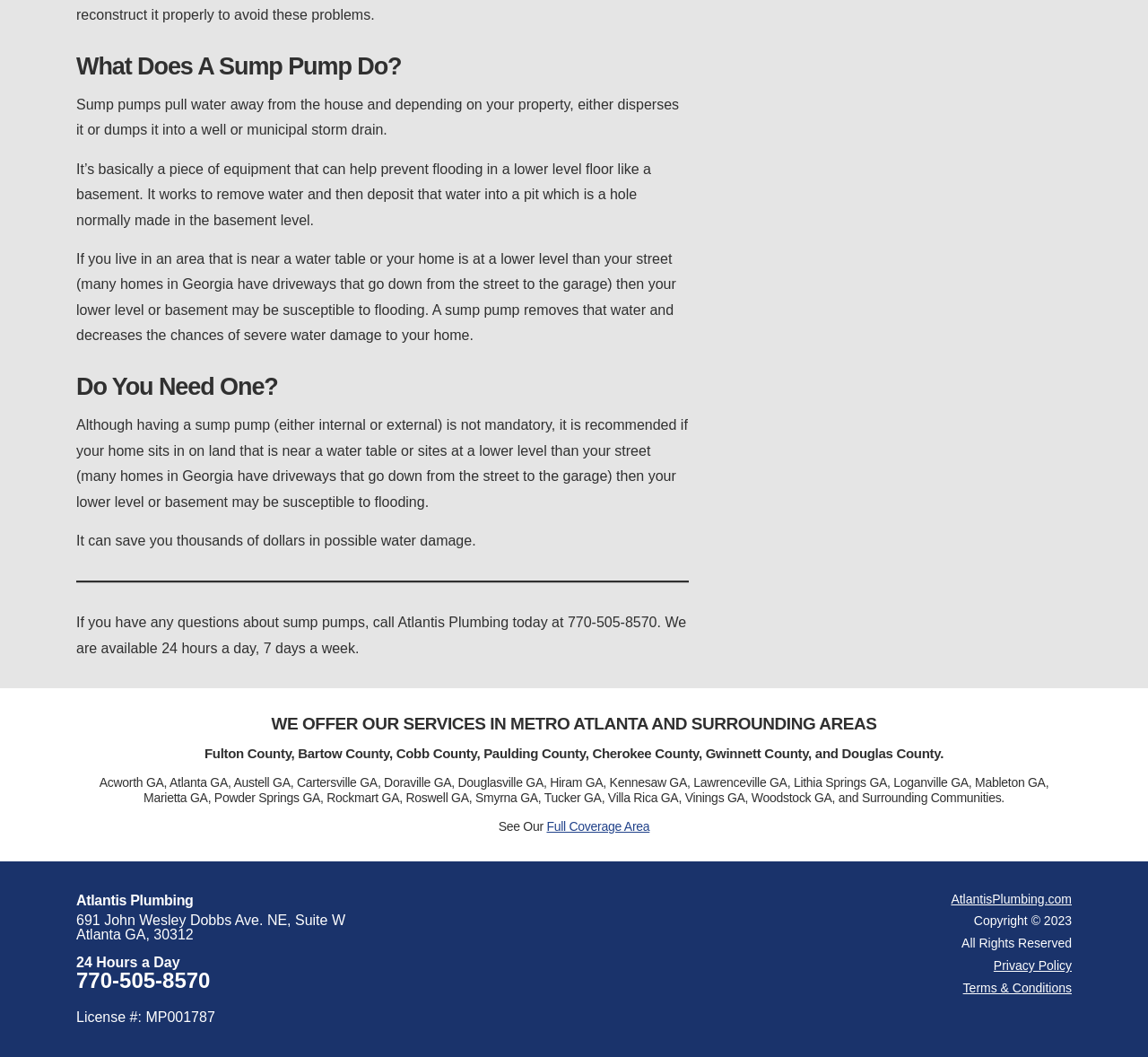What is the phone number of Atlantis Plumbing?
Please answer the question as detailed as possible.

The phone number of Atlantis Plumbing is mentioned twice on the webpage, once in the text 'If you have any questions about sump pumps, call Atlantis Plumbing today at 770-505-8570' and again as a separate link.